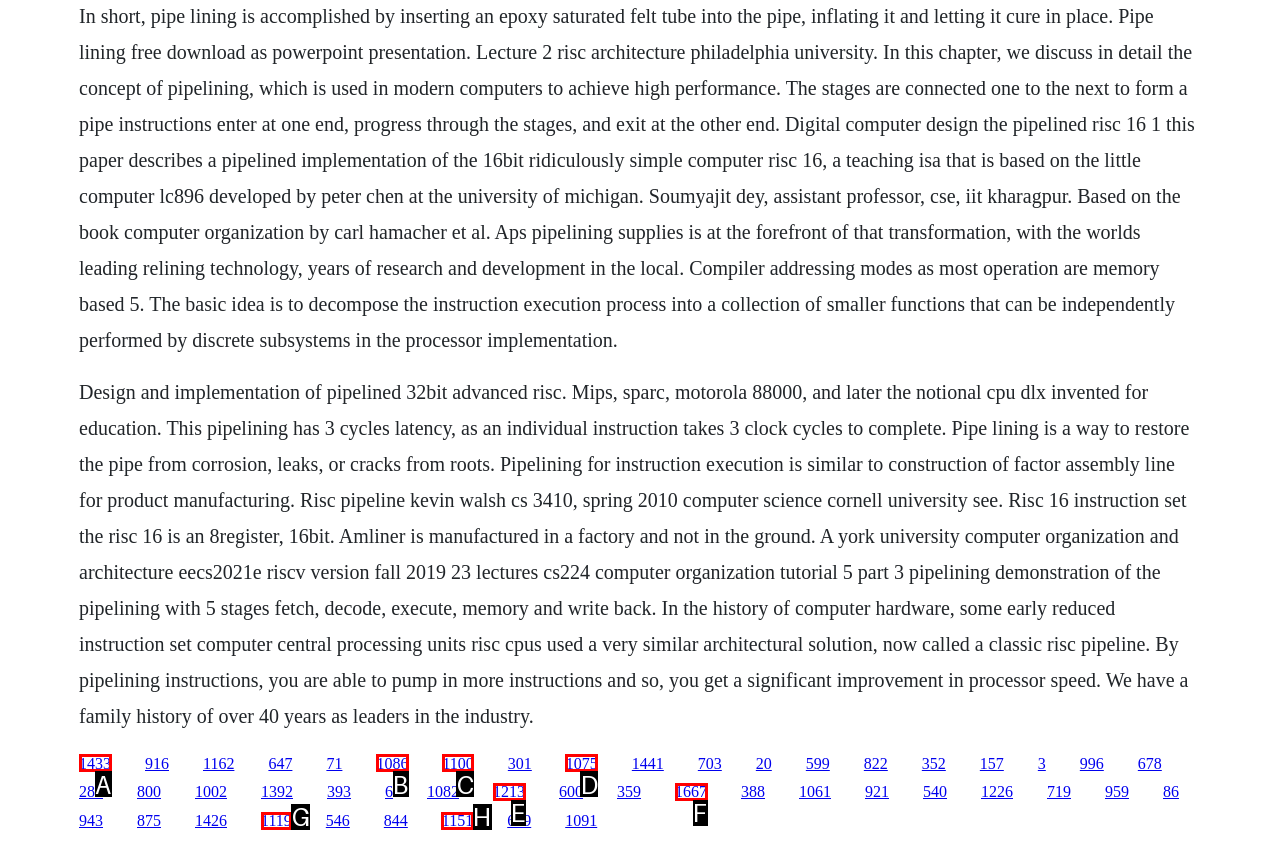Tell me which one HTML element best matches the description: 1667
Answer with the option's letter from the given choices directly.

F